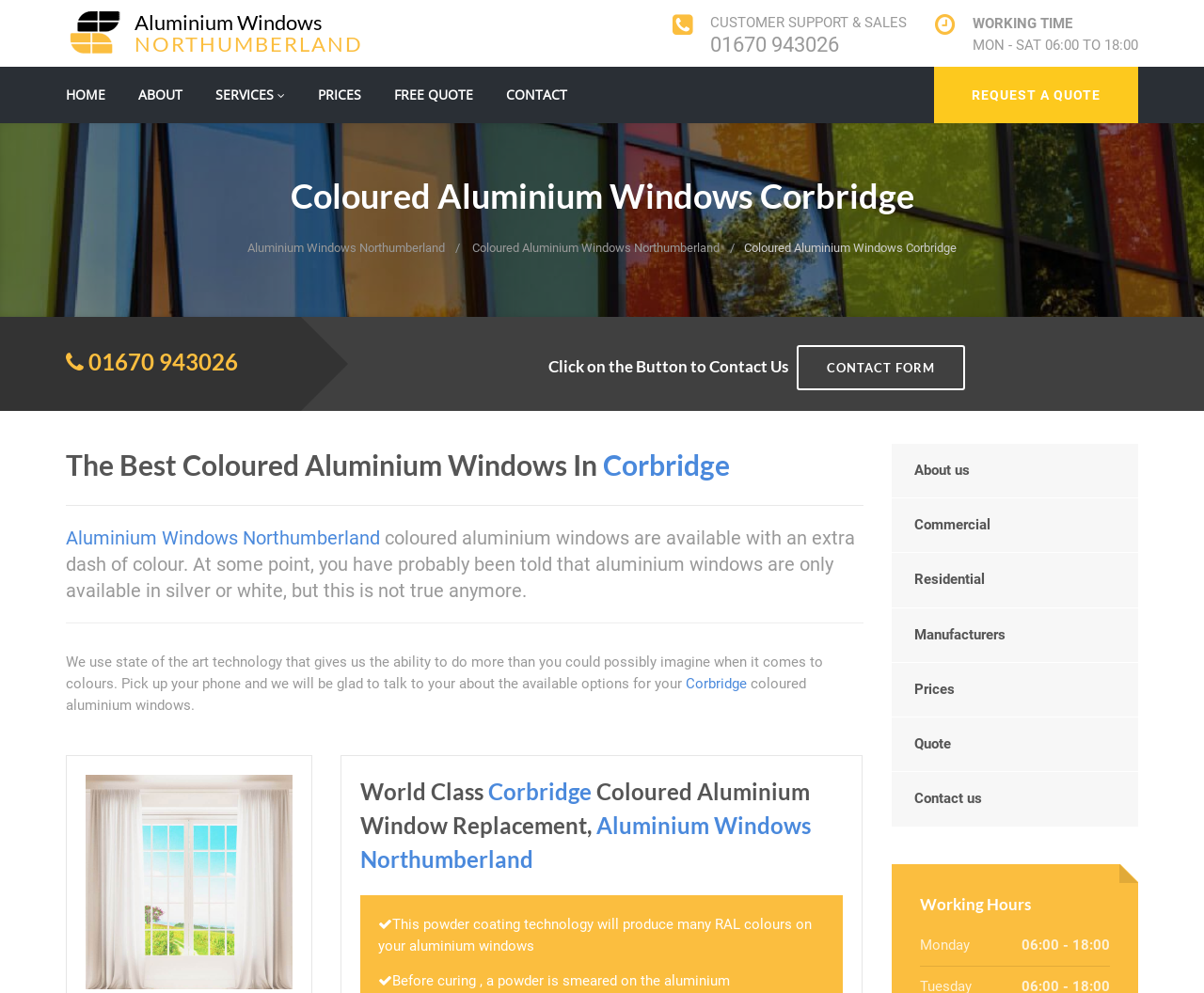Find the bounding box coordinates of the clickable element required to execute the following instruction: "Call the customer support number". Provide the coordinates as four float numbers between 0 and 1, i.e., [left, top, right, bottom].

[0.59, 0.033, 0.697, 0.056]